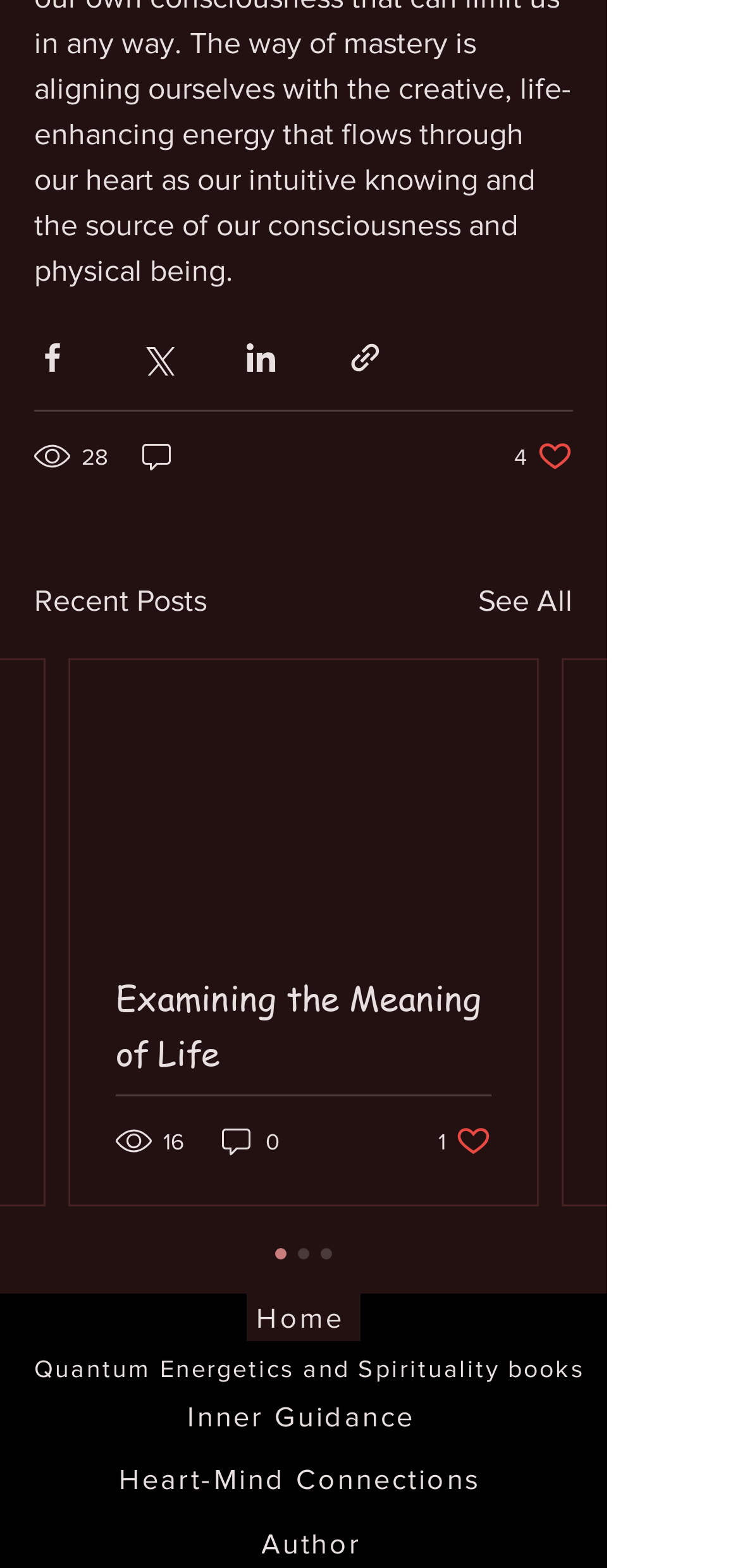Give a short answer to this question using one word or a phrase:
How many navigation links are available at the bottom?

5